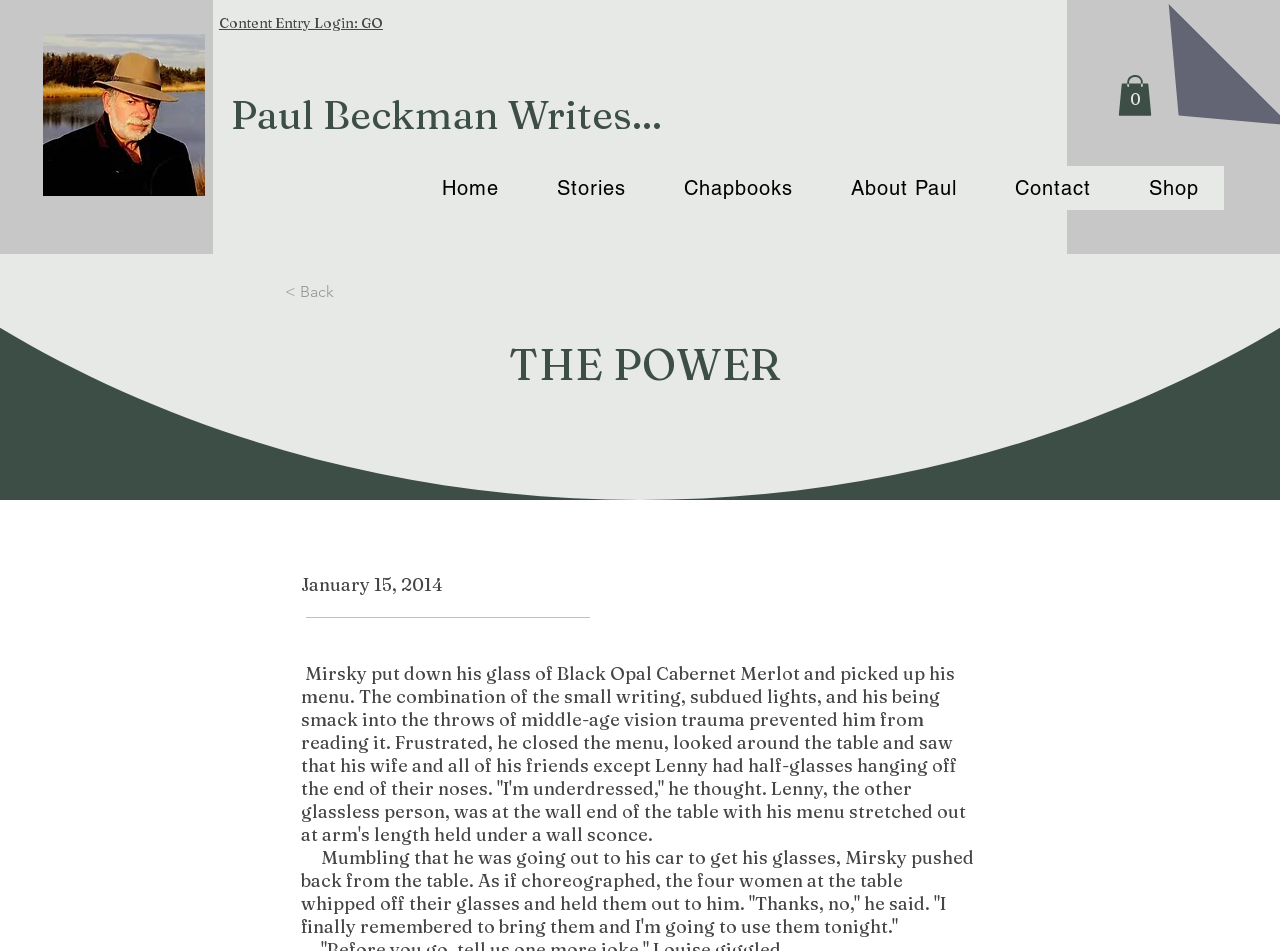Please specify the bounding box coordinates of the element that should be clicked to execute the given instruction: 'Login to the content entry'. Ensure the coordinates are four float numbers between 0 and 1, expressed as [left, top, right, bottom].

[0.171, 0.015, 0.299, 0.034]